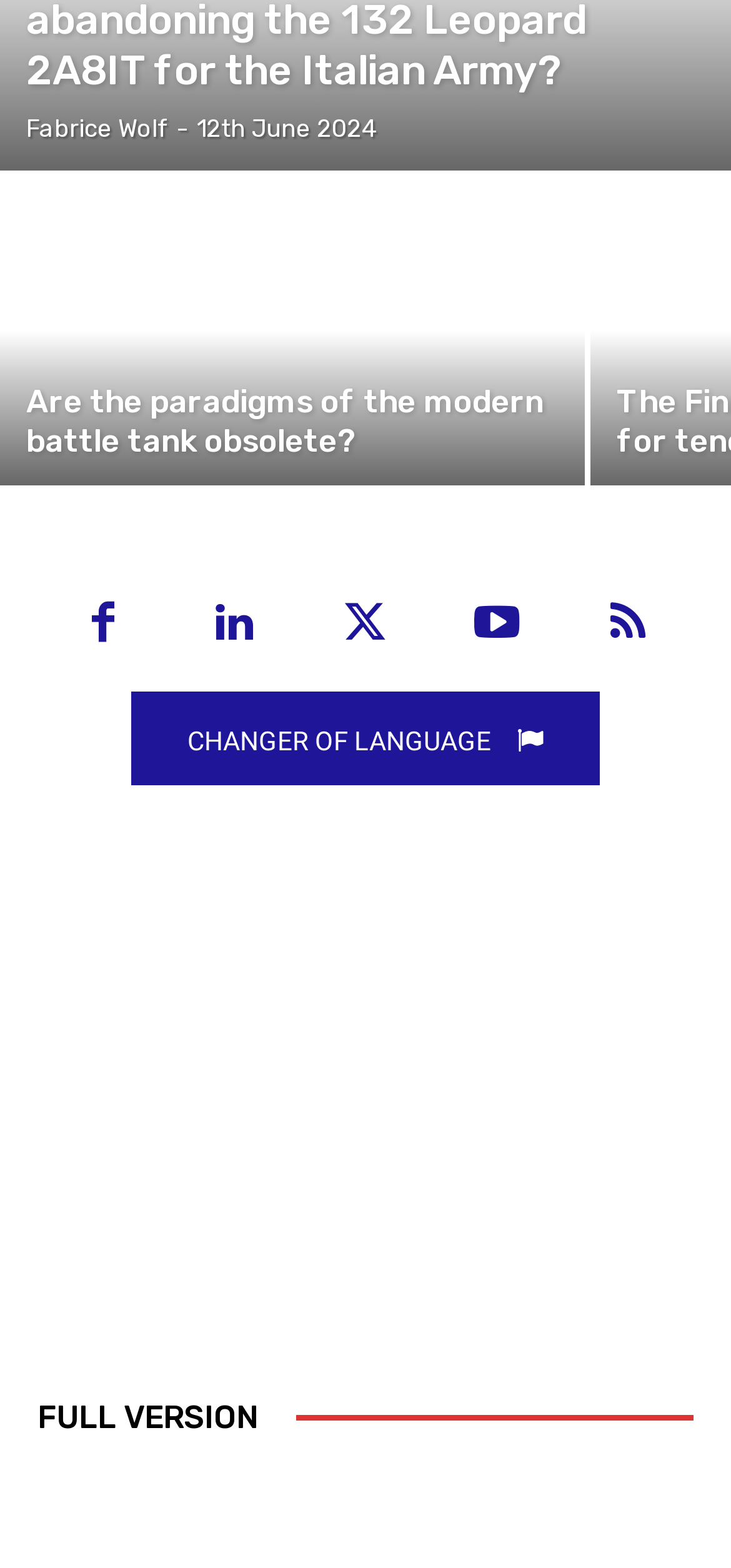Show the bounding box coordinates for the HTML element described as: "Full version".

[0.051, 0.887, 0.405, 0.922]